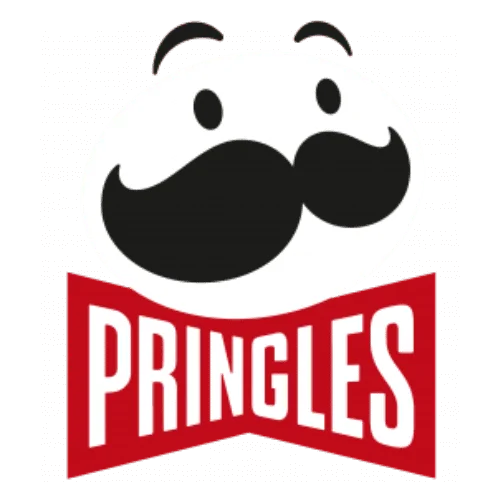Offer a detailed narrative of what is shown in the image.

The image showcases the iconic Pringles logo, featuring the recognizable face of the brand's mascot, complete with a large, prominent mustache and a cheerful expression. The upper part of the logo is circular, featuring a white background that highlights the animated eyes and the trademark smile, creating a friendly and inviting look. Below the face, the brand name "PRINGLES" is displayed in bold, white letters against a bright red banner, signifying the brand's energetic and fun personality. This logo is synonymous with the popular stackable potato crisps known for their unique shape and a wide variety of flavors, making it a beloved snack choice for many around the globe. The design, combining simplicity with a whimsical touch, effectively captures the essence of the Pringles brand.